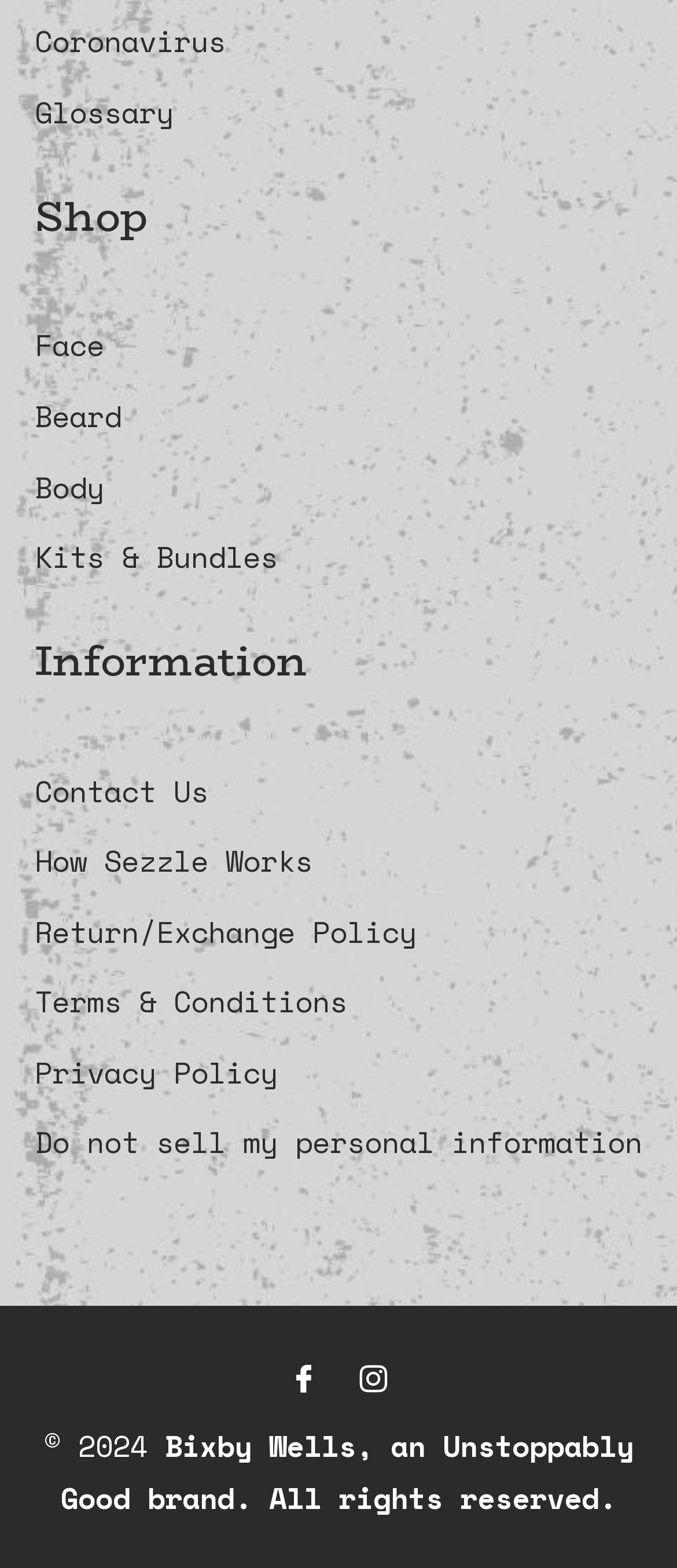Determine the bounding box coordinates of the section I need to click to execute the following instruction: "Go to Shop page". Provide the coordinates as four float numbers between 0 and 1, i.e., [left, top, right, bottom].

[0.051, 0.122, 0.949, 0.154]